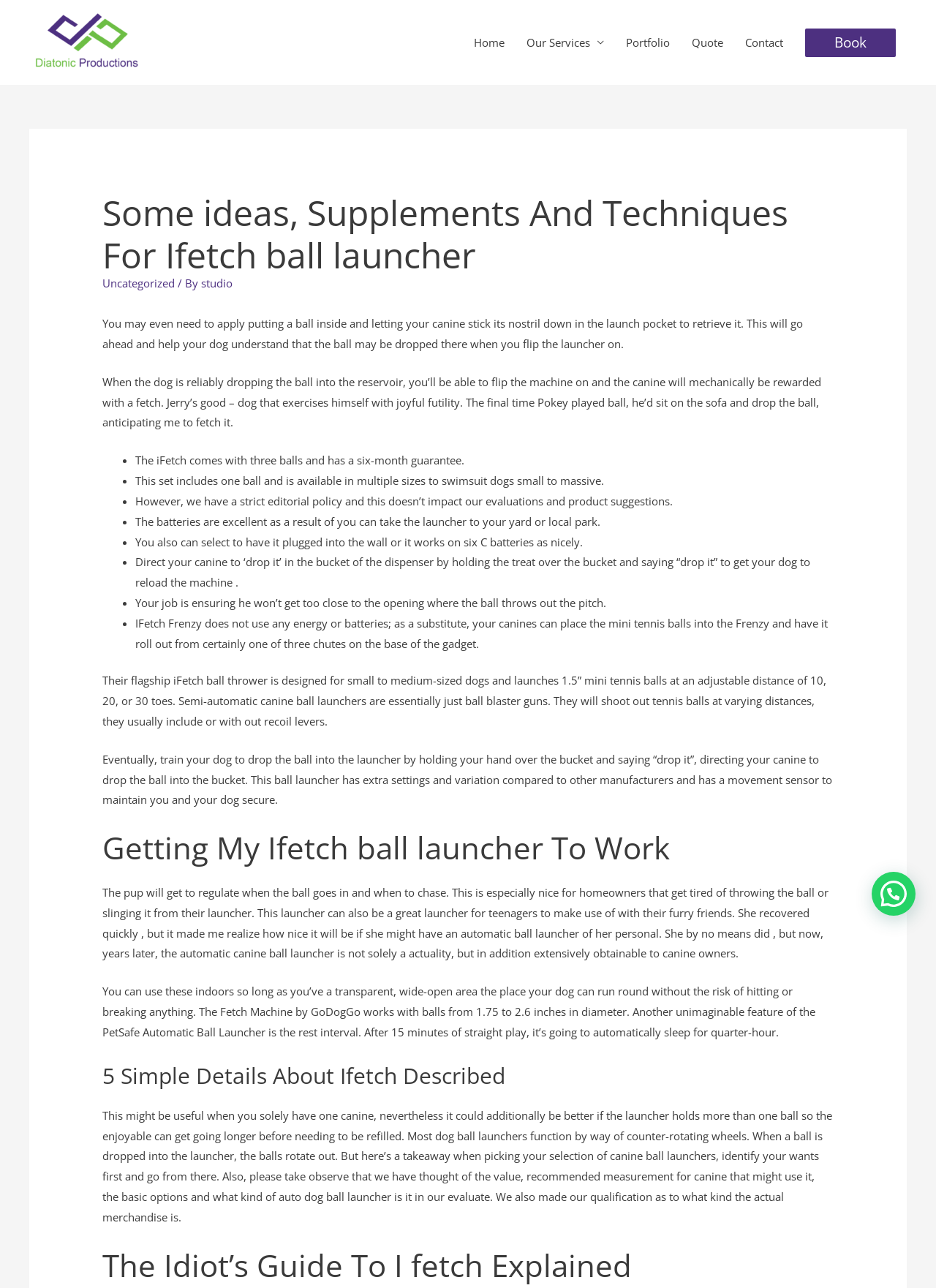What is the name of the company mentioned in the webpage?
Answer the question with a detailed explanation, including all necessary information.

The name of the company is mentioned in the link 'Diatonic Productions' at the top of the webpage, which is also the title of the webpage.